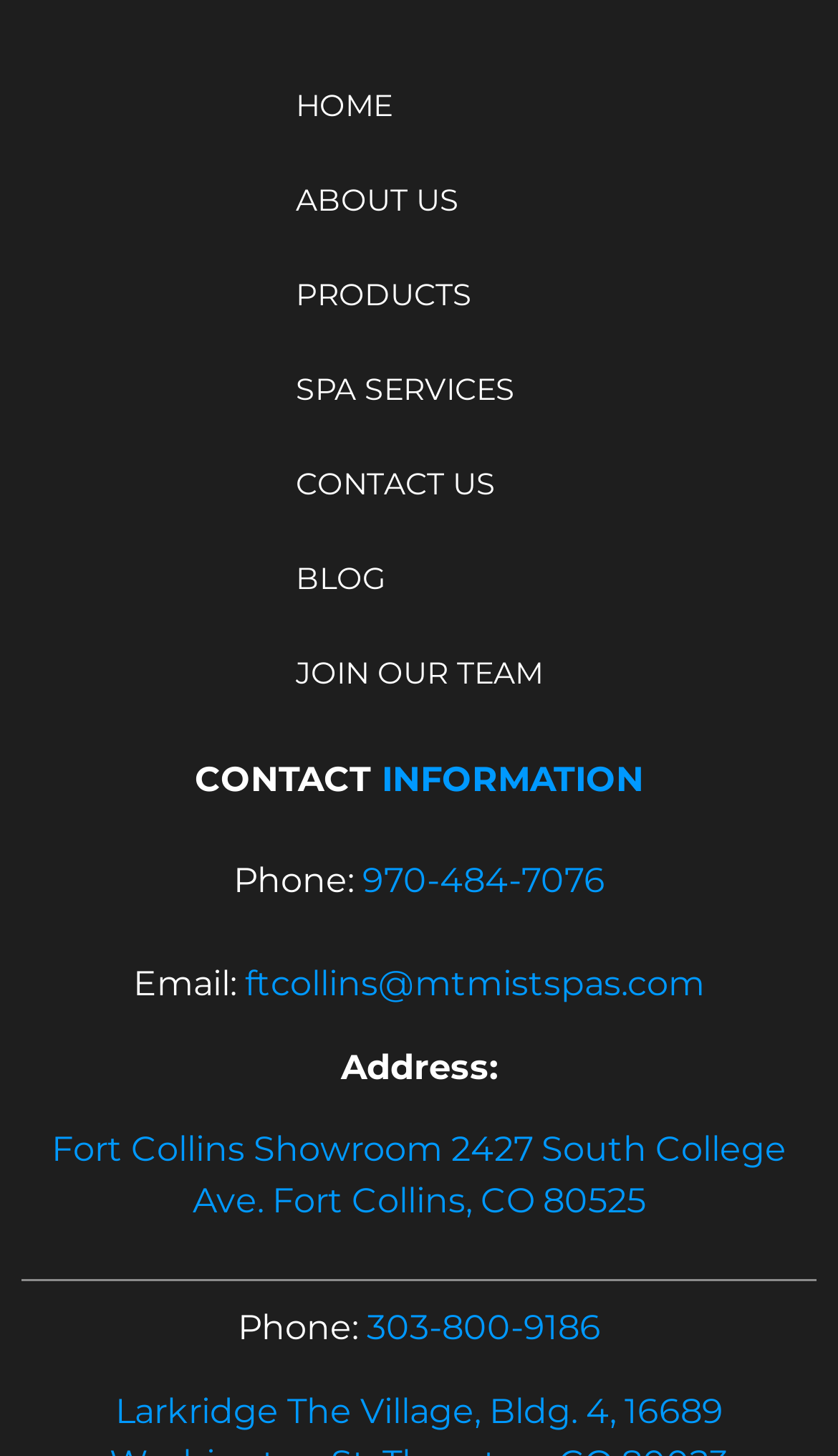Can you pinpoint the bounding box coordinates for the clickable element required for this instruction: "view products"? The coordinates should be four float numbers between 0 and 1, i.e., [left, top, right, bottom].

[0.353, 0.17, 0.647, 0.235]